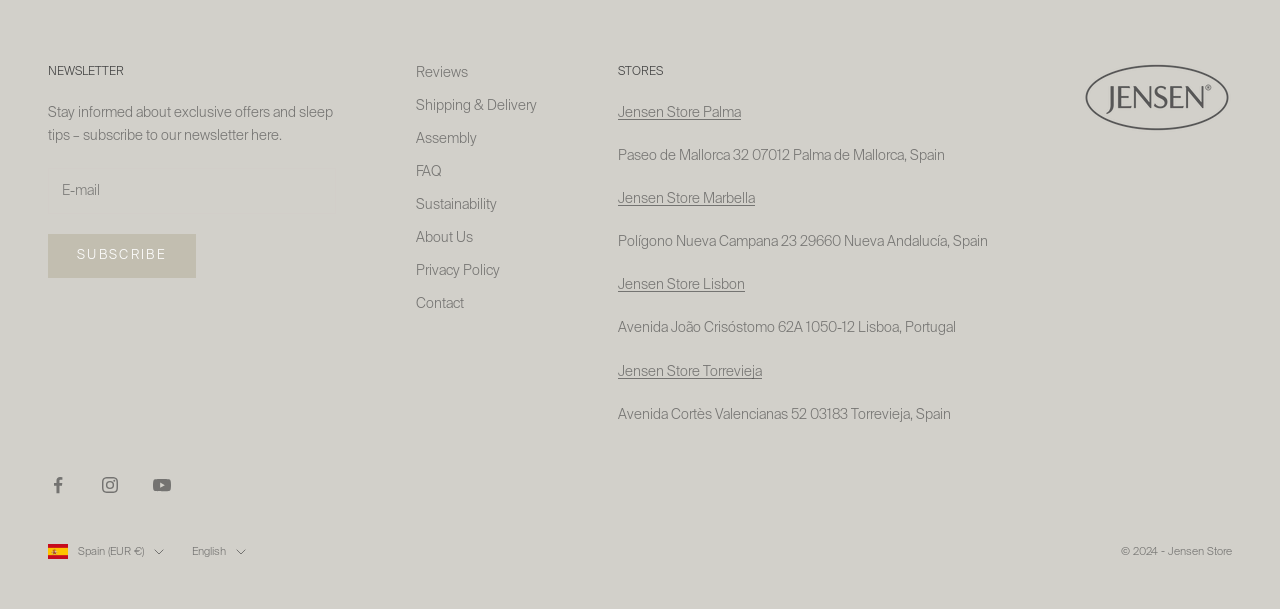Kindly determine the bounding box coordinates for the area that needs to be clicked to execute this instruction: "Click on Contact Us".

None